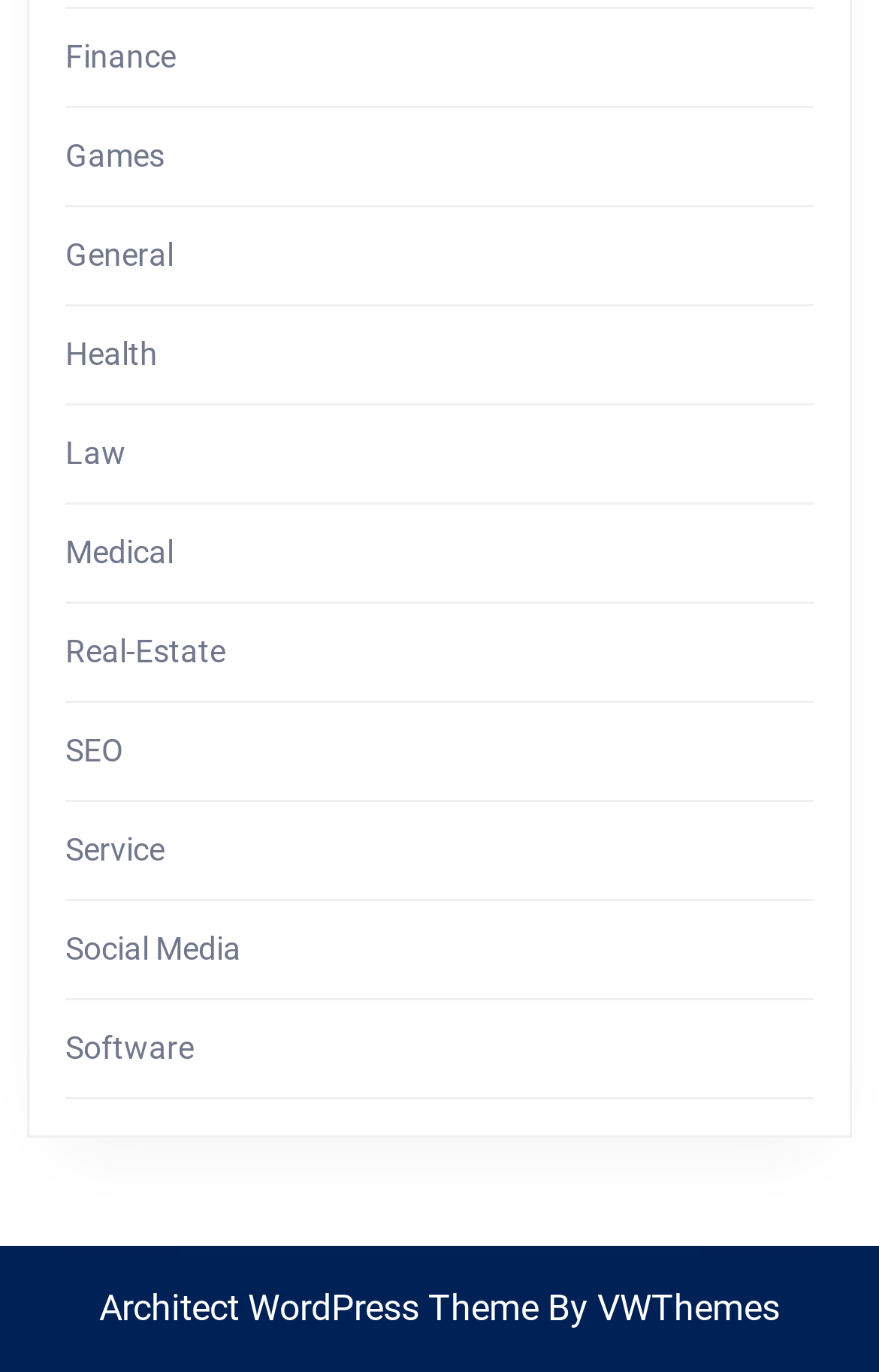Respond to the following question using a concise word or phrase: 
What is the theme of the WordPress website?

Architect